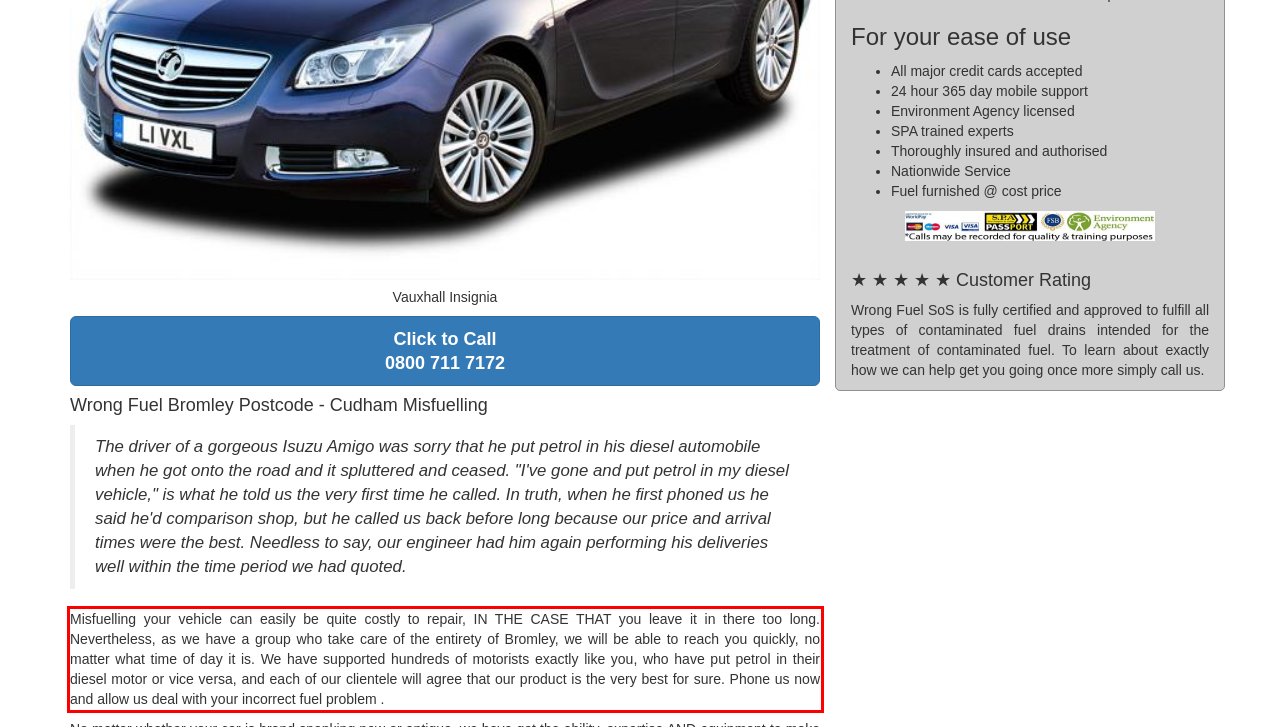Within the screenshot of the webpage, there is a red rectangle. Please recognize and generate the text content inside this red bounding box.

Misfuelling your vehicle can easily be quite costly to repair, IN THE CASE THAT you leave it in there too long. Nevertheless, as we have a group who take care of the entirety of Bromley, we will be able to reach you quickly, no matter what time of day it is. We have supported hundreds of motorists exactly like you, who have put petrol in their diesel motor or vice versa, and each of our clientele will agree that our product is the very best for sure. Phone us now and allow us deal with your incorrect fuel problem .